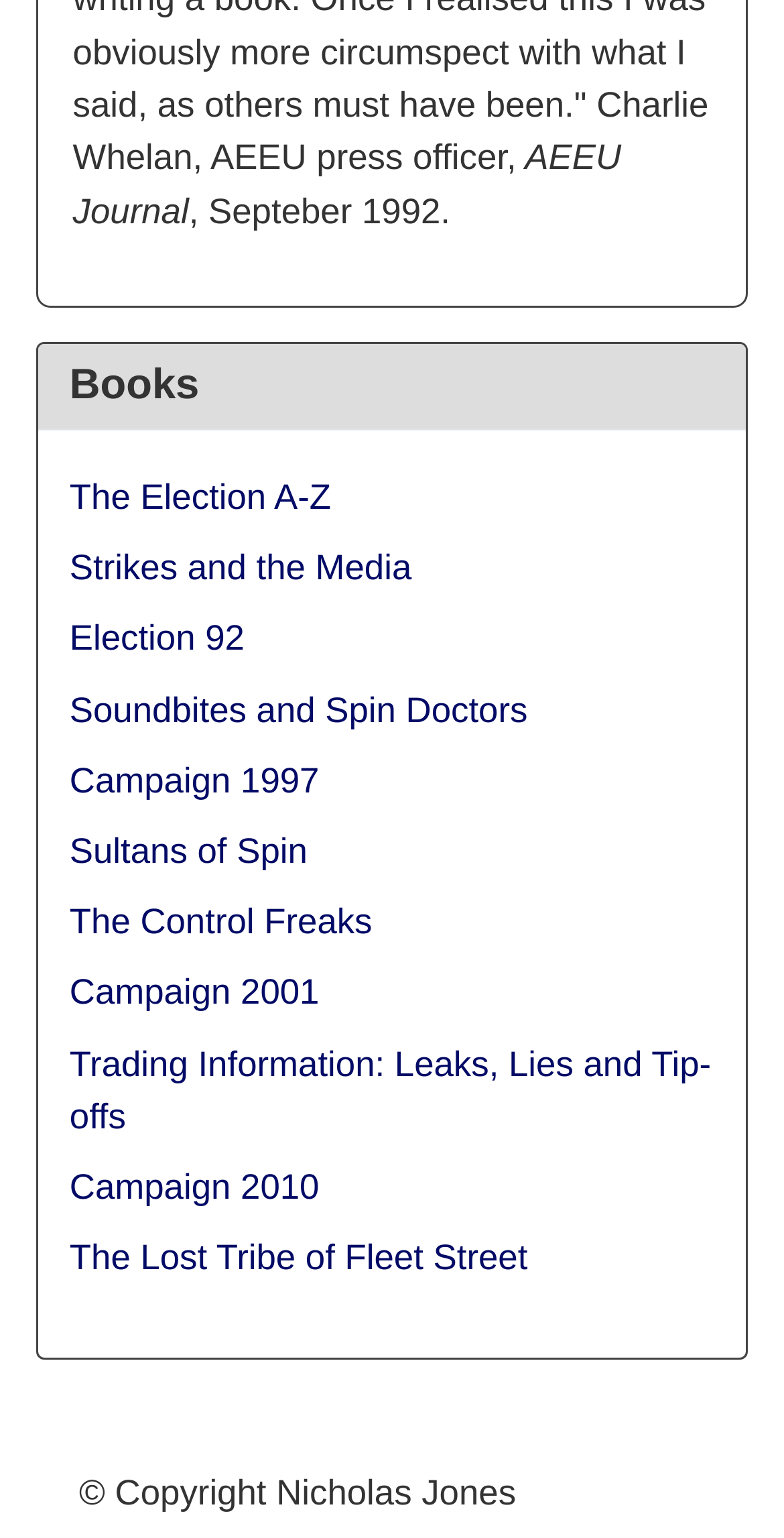Pinpoint the bounding box coordinates of the element that must be clicked to accomplish the following instruction: "read 'Soundbites and Spin Doctors'". The coordinates should be in the format of four float numbers between 0 and 1, i.e., [left, top, right, bottom].

[0.089, 0.448, 0.673, 0.474]